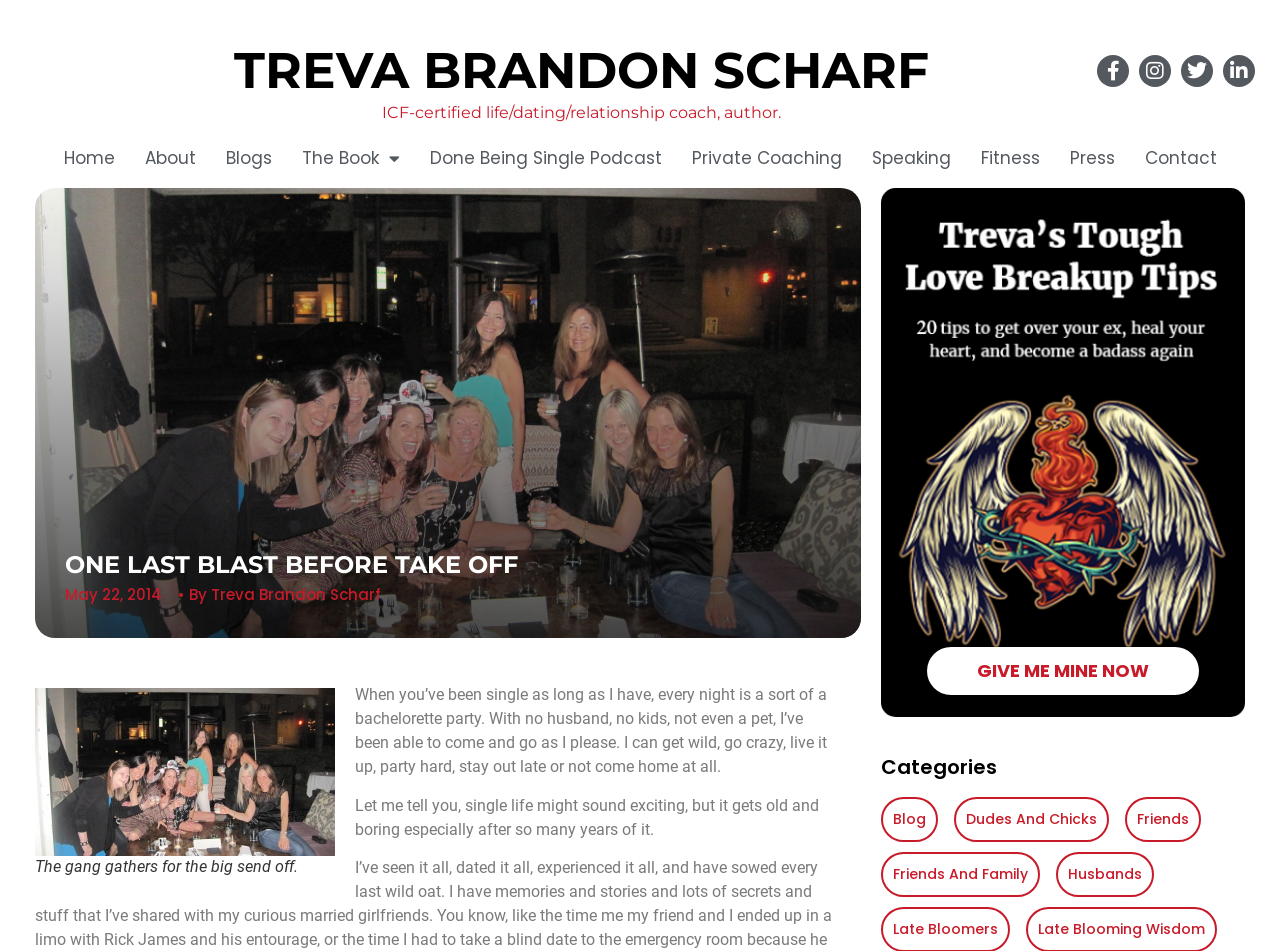Please locate and generate the primary heading on this webpage.

ONE LAST BLAST BEFORE TAKE OFF